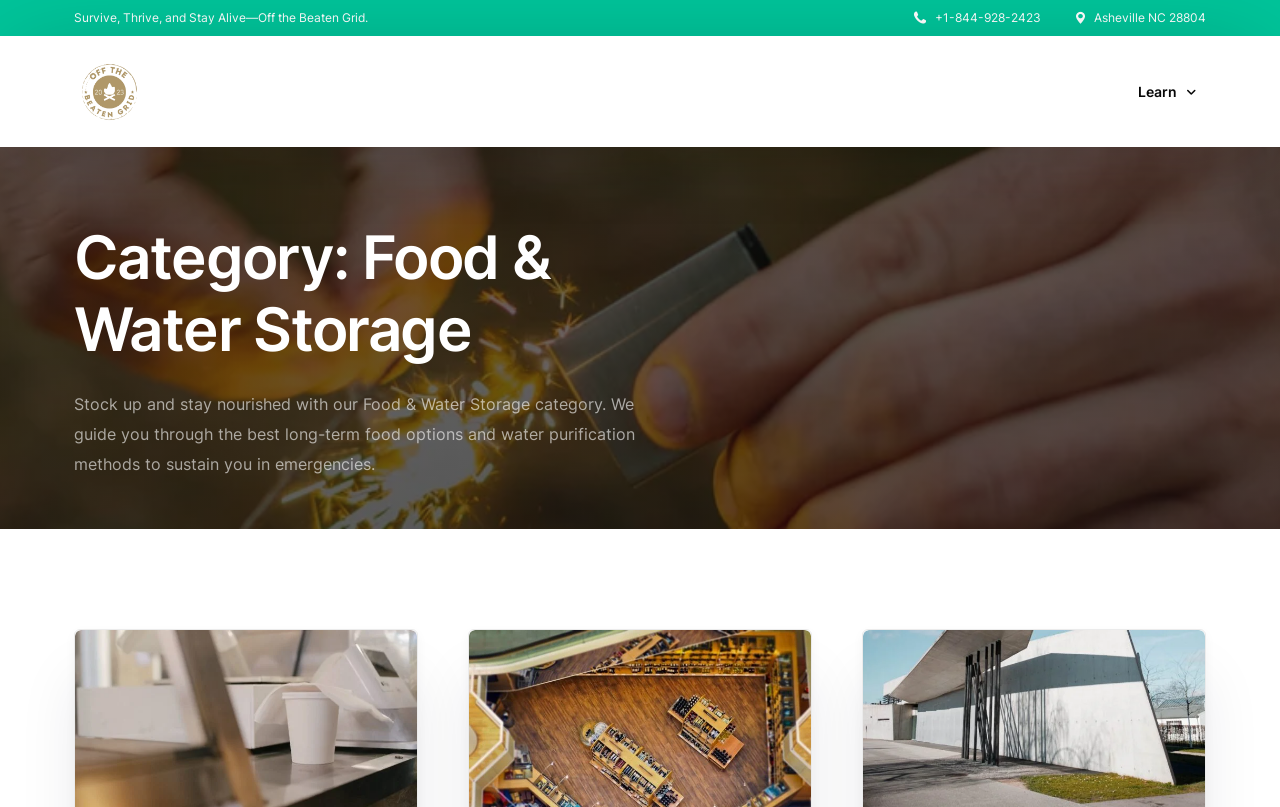What is the name of the company?
Using the details shown in the screenshot, provide a comprehensive answer to the question.

I determined the name of the company by looking at the top left section of the webpage, where I saw a link element with the text 'Off The Beaten Grid'.